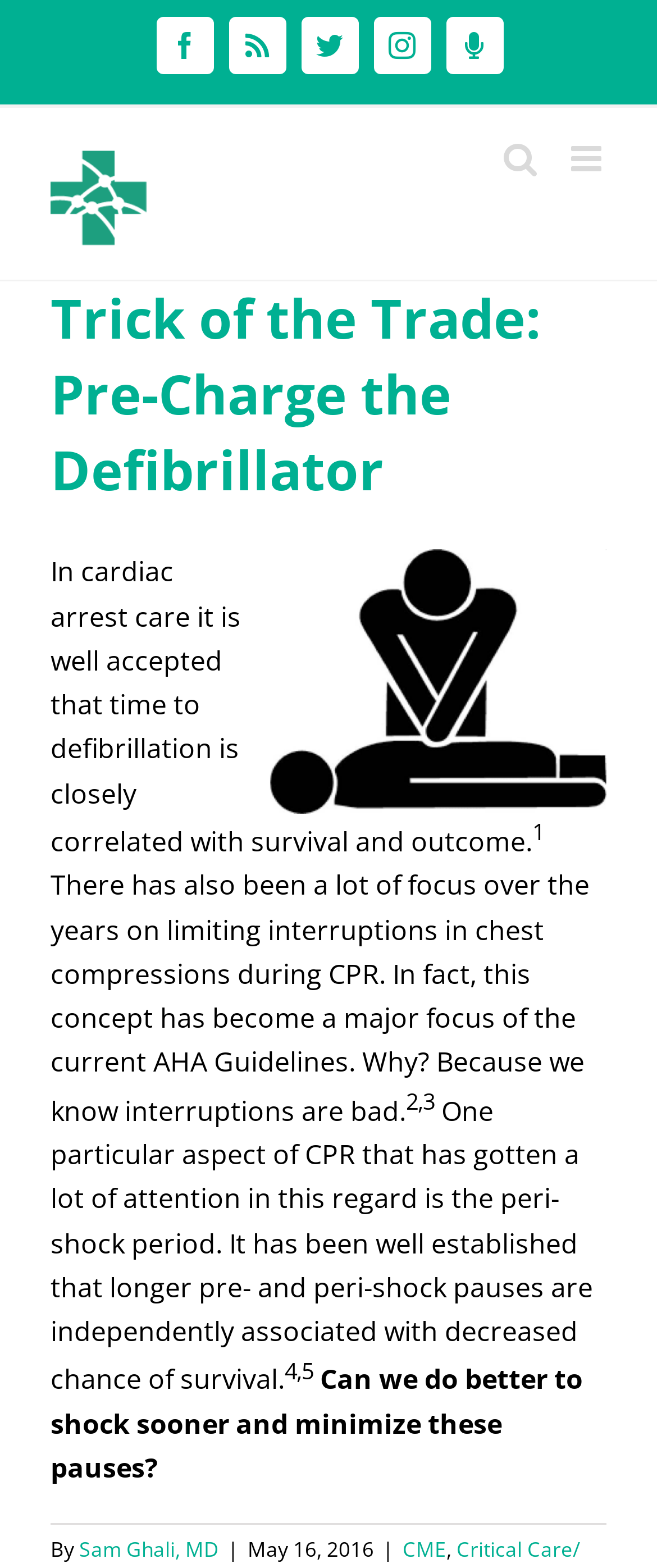Use a single word or phrase to answer this question: 
What is the date of the article?

May 16, 2016